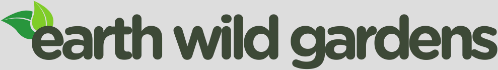What do the leaves in the logo symbolize?
Please elaborate on the answer to the question with detailed information.

The caption explains that the vibrant leaves in the logo symbolize growth and environmental consciousness, which aligns with the organization's mission to promote eco-friendly solutions and raise awareness about innovative practices.